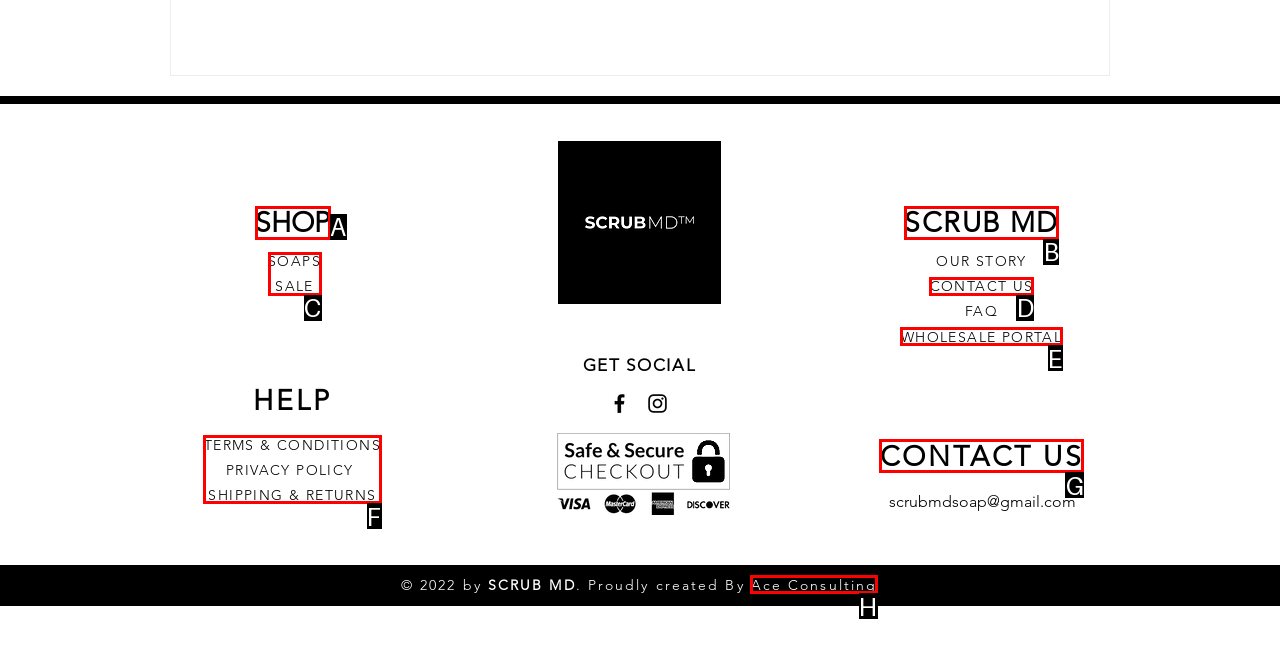Using the provided description: CONTACT US, select the HTML element that corresponds to it. Indicate your choice with the option's letter.

G